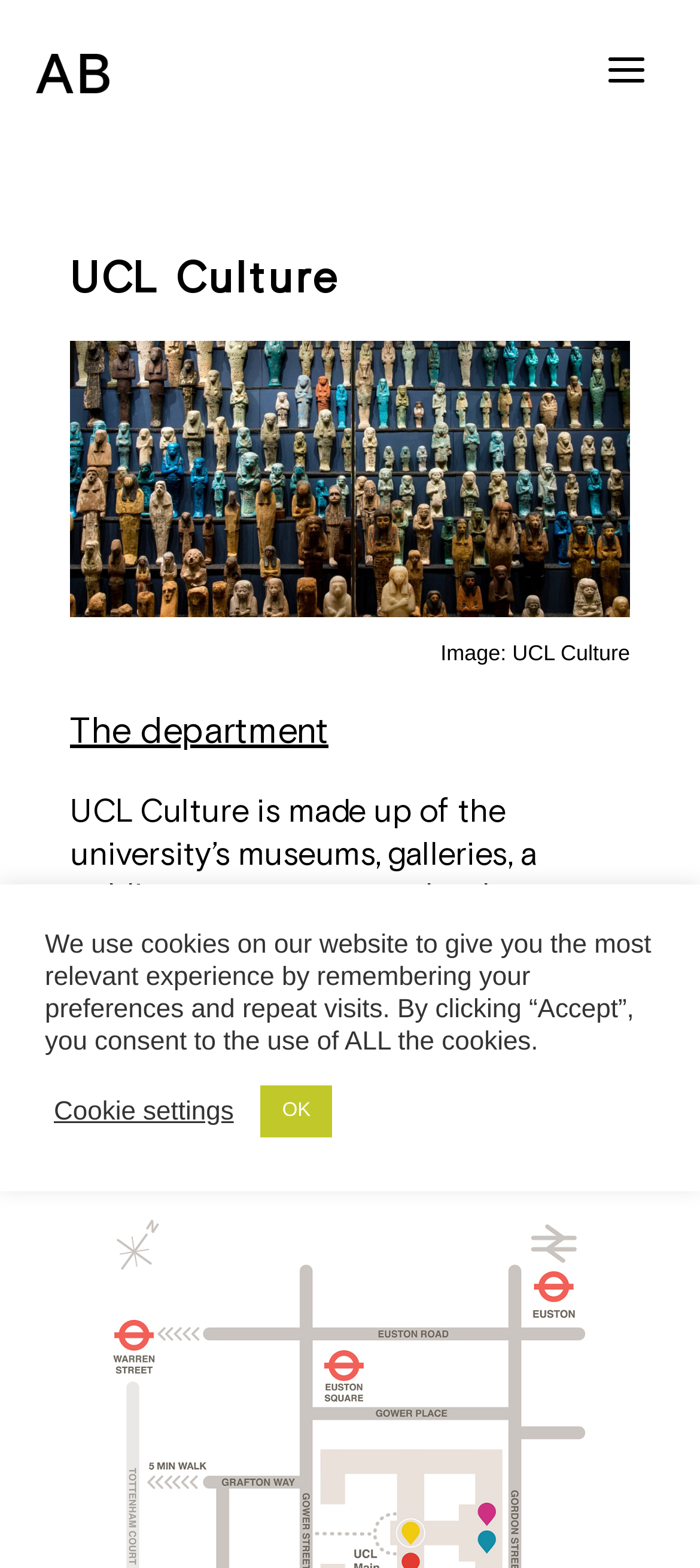Based on the element description: "OK", identify the UI element and provide its bounding box coordinates. Use four float numbers between 0 and 1, [left, top, right, bottom].

[0.372, 0.692, 0.475, 0.725]